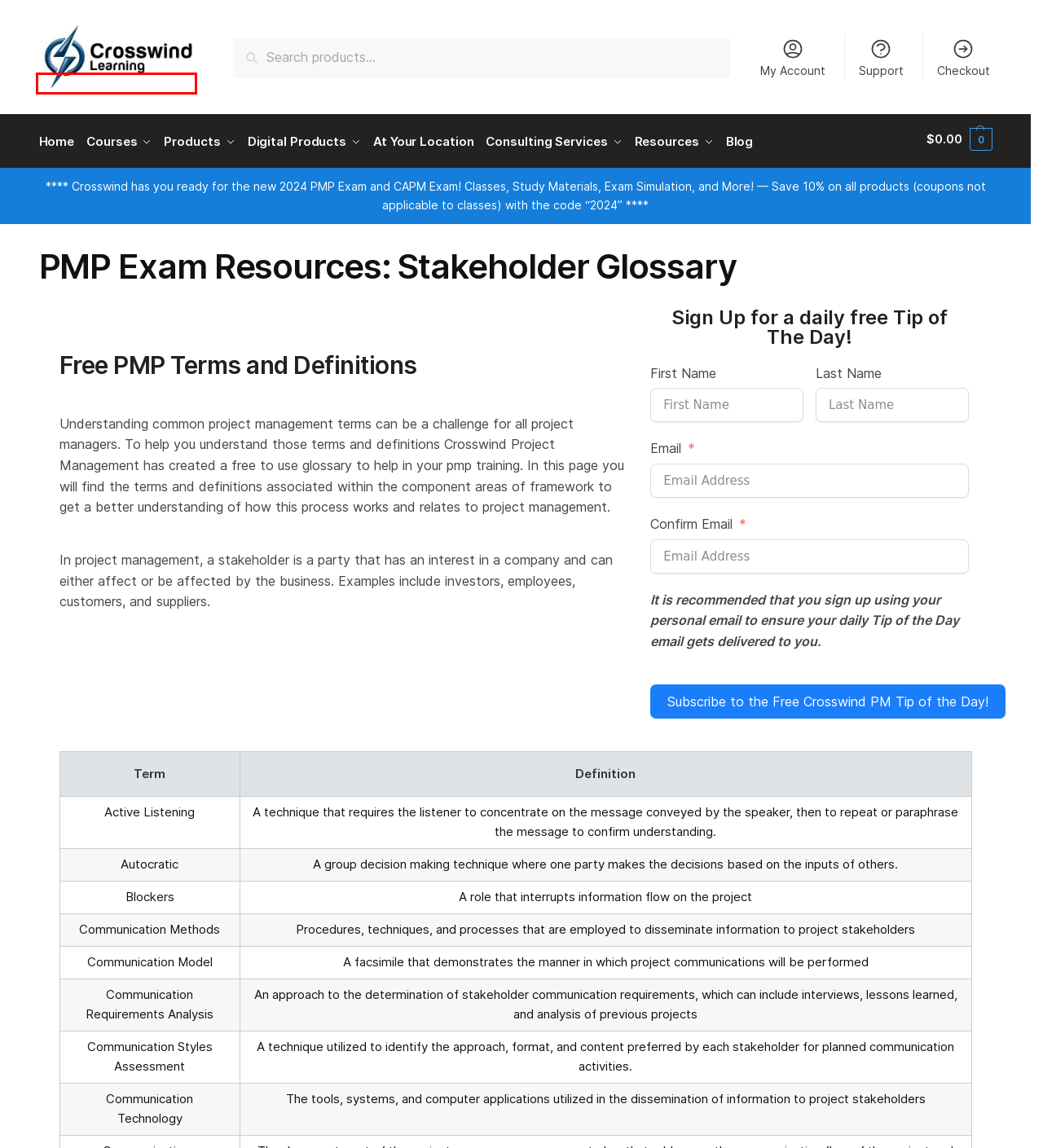You have a screenshot of a webpage with a red rectangle bounding box. Identify the best webpage description that corresponds to the new webpage after clicking the element within the red bounding box. Here are the candidates:
A. Consulting Services | Crosswind Learning
B. 35 Contact Hour PMP Exam Prep course PMI Approved Crosswind 2022/2023 PMI Exams
C. Customer Tech Support | Dallas Project Management Certification
D. Cart | Crosswind Learning
E. Digital Products | Crosswind Learning
F. Trainer Resources | Crosswind Learning
G. Products | Crosswind Learning
H. My Account Page | Crosswind Learning

B